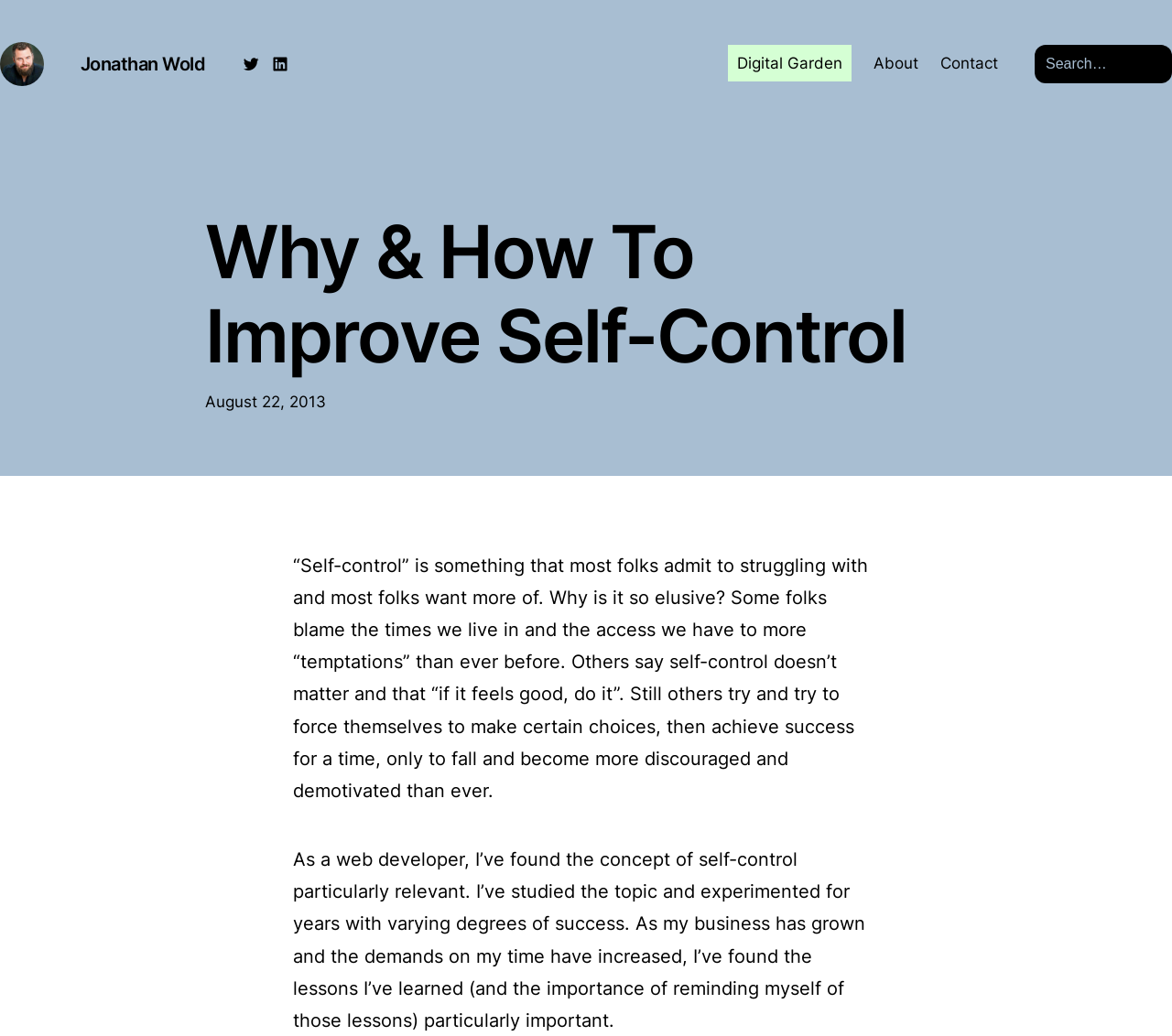Please locate the bounding box coordinates of the element that needs to be clicked to achieve the following instruction: "visit Jonathan Wold's homepage". The coordinates should be four float numbers between 0 and 1, i.e., [left, top, right, bottom].

[0.0, 0.04, 0.038, 0.083]